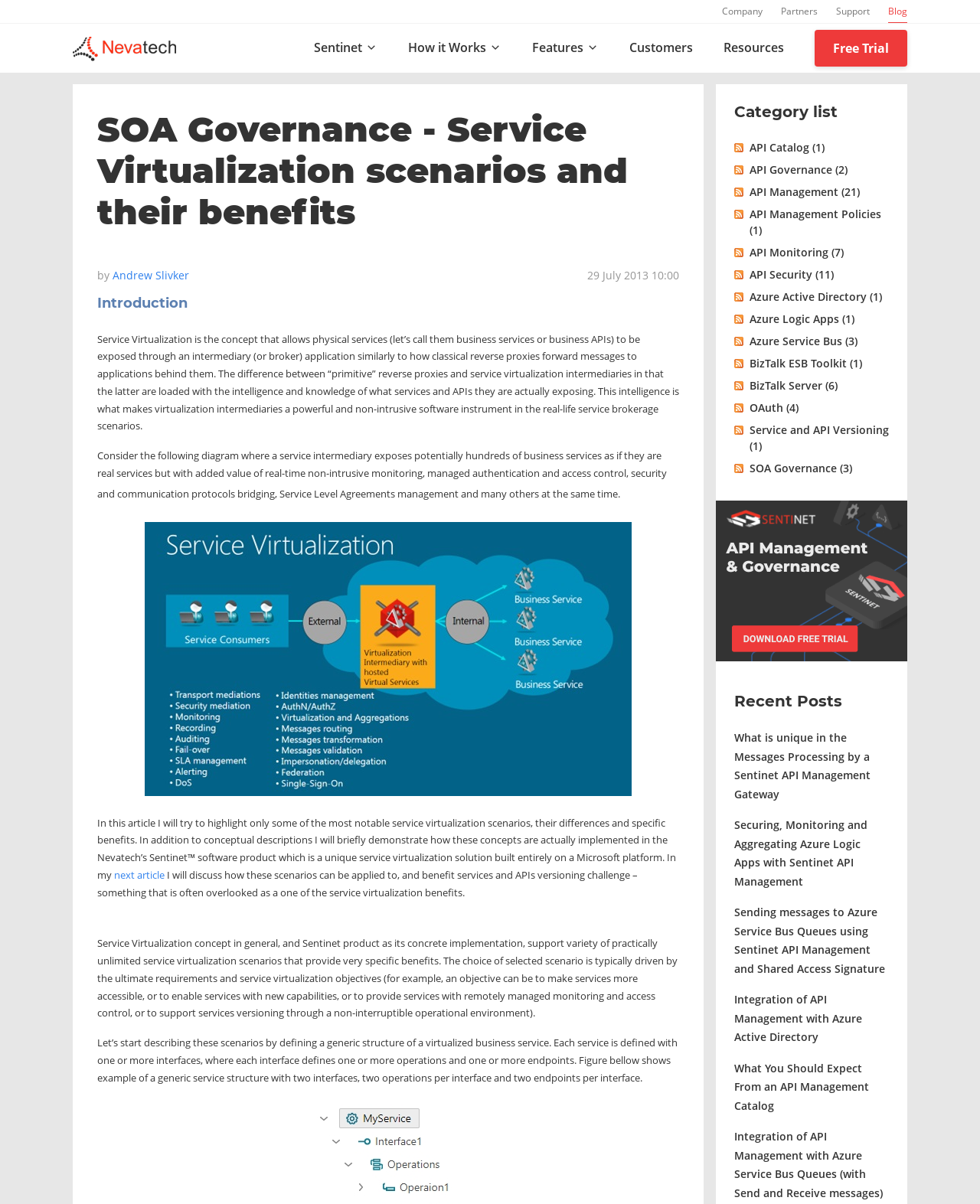What is the date of the article?
Refer to the screenshot and answer in one word or phrase.

29 July 2013